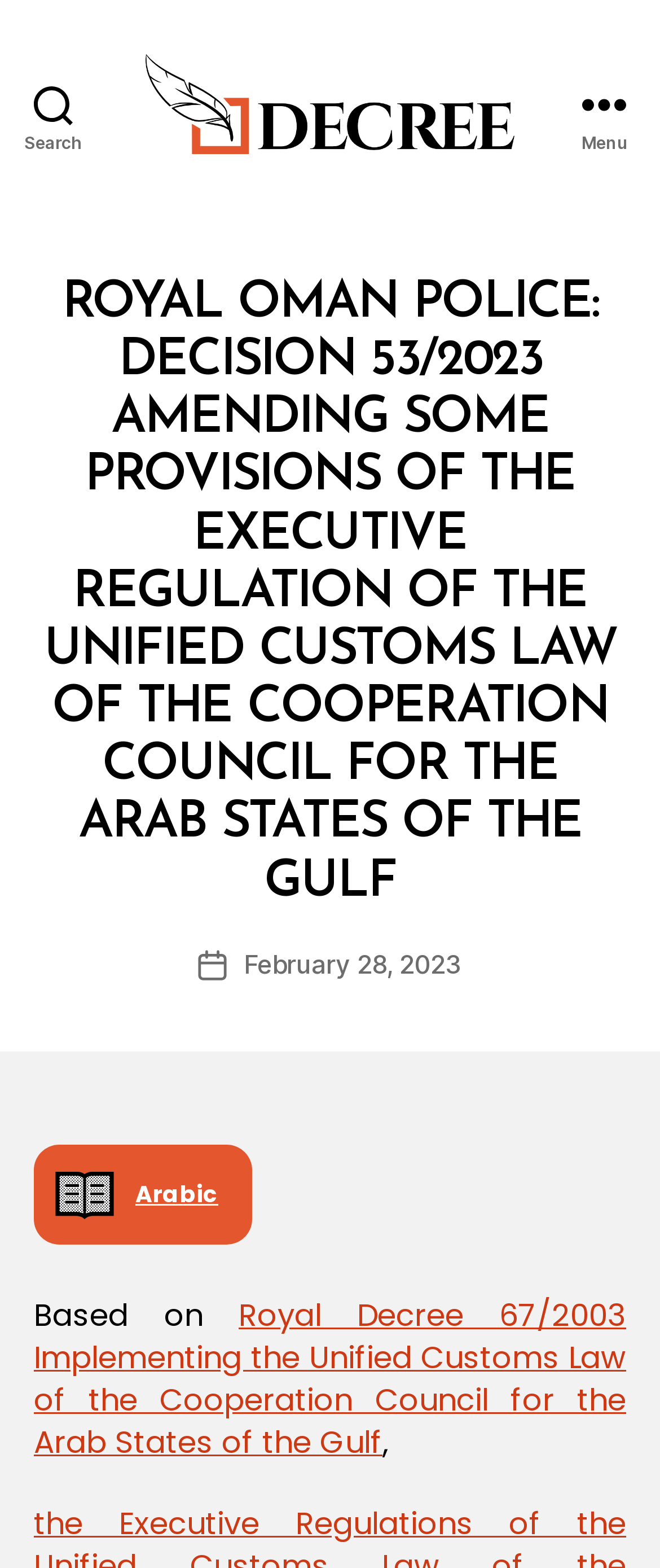Highlight the bounding box coordinates of the element you need to click to perform the following instruction: "View the related Royal Decree 67/2003."

[0.051, 0.825, 0.949, 0.933]